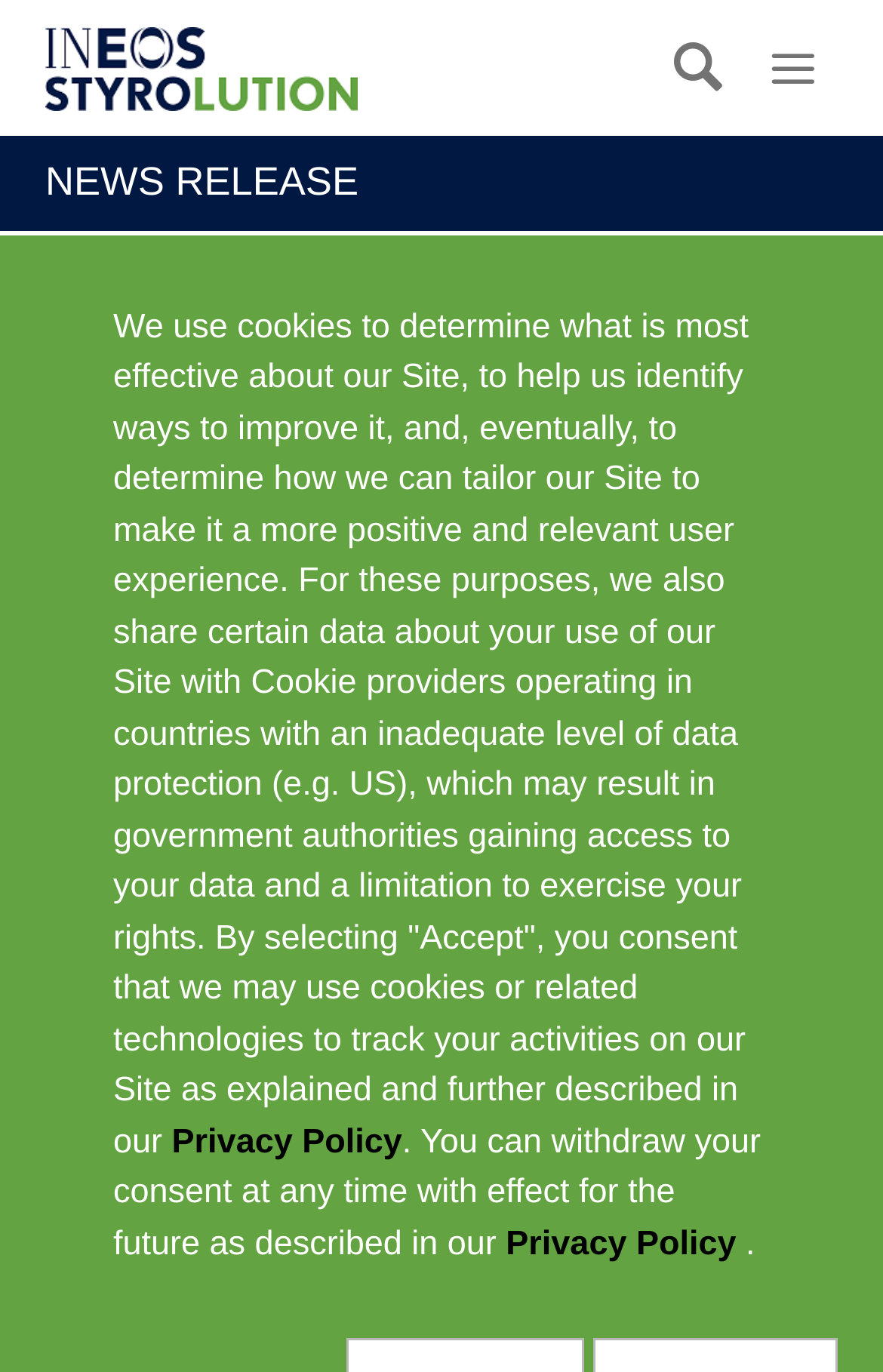Give an extensive and precise description of the webpage.

The webpage is titled "Styrolution Portal" and appears to be a corporate website. At the top, there is a banner with a cookie policy notification, which spans most of the width of the page. The notification informs users about the use of cookies and data sharing with third-party providers. There are two "Privacy Policy" links within this notification, one at the top and another at the bottom.

Below the notification, there are three links aligned horizontally: "INEOS Styrolution" with an accompanying image, and two icons represented by "\ue600" and "\ue120". The "INEOS Styrolution" link is positioned at the top left, while the two icons are at the top right.

The main content of the page is divided into sections, with a "NEWS RELEASE" heading at the top. Below this heading, there is a news article titled "Visit INEOS Styrolution at MD&M West in Anaheim in February 2019". The article has a "Back" link at the top left, and "Share" and "Mail" links at the top right. The article's date, "3.12.18", and location, "Frankfurt, Germany", are displayed below the title.

The article's content is organized into bullet points, with two list markers ("•") and corresponding text descriptions. The first description is about innovative styrenic solutions for healthcare applications.